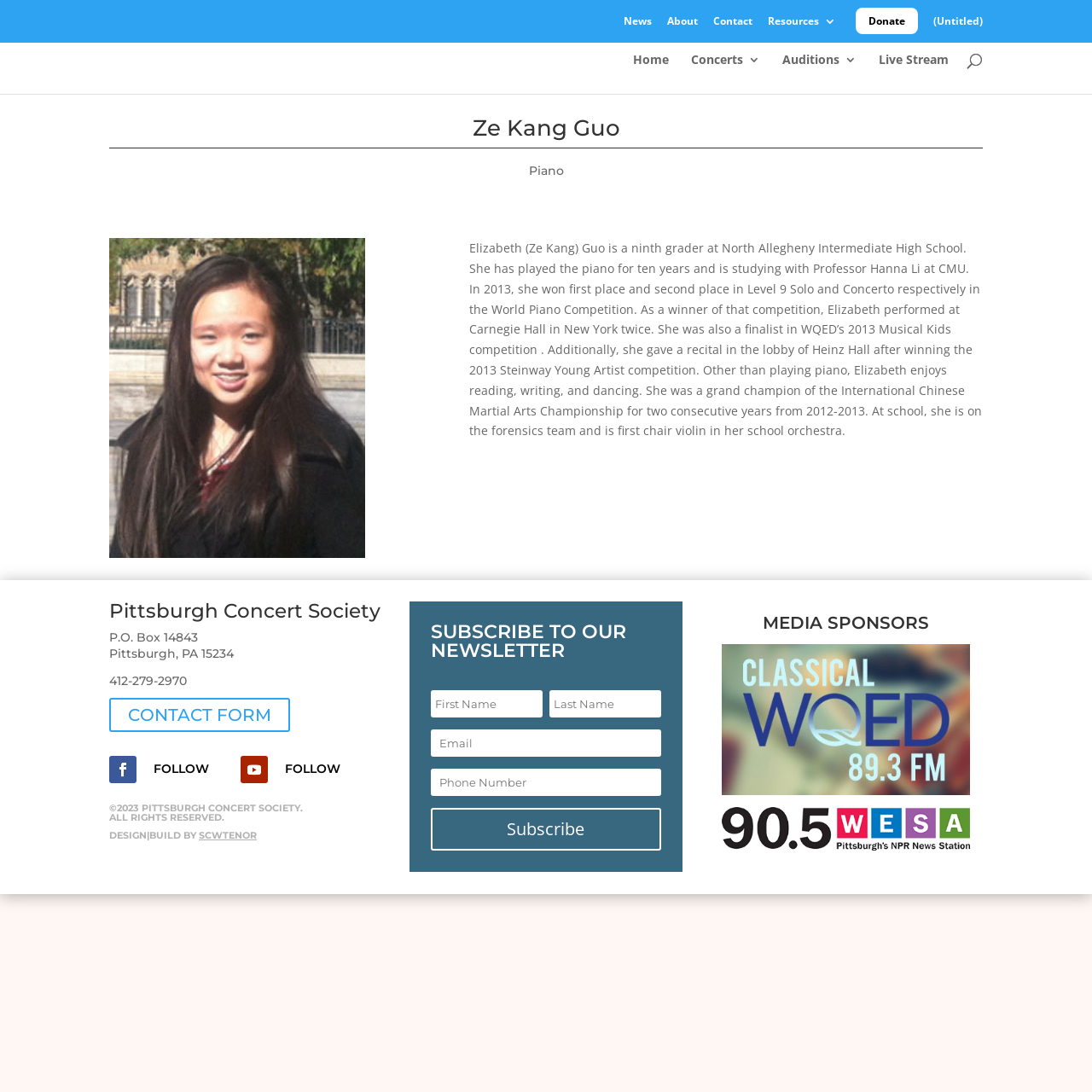Specify the bounding box coordinates of the element's area that should be clicked to execute the given instruction: "read more about malachite". The coordinates should be four float numbers between 0 and 1, i.e., [left, top, right, bottom].

None